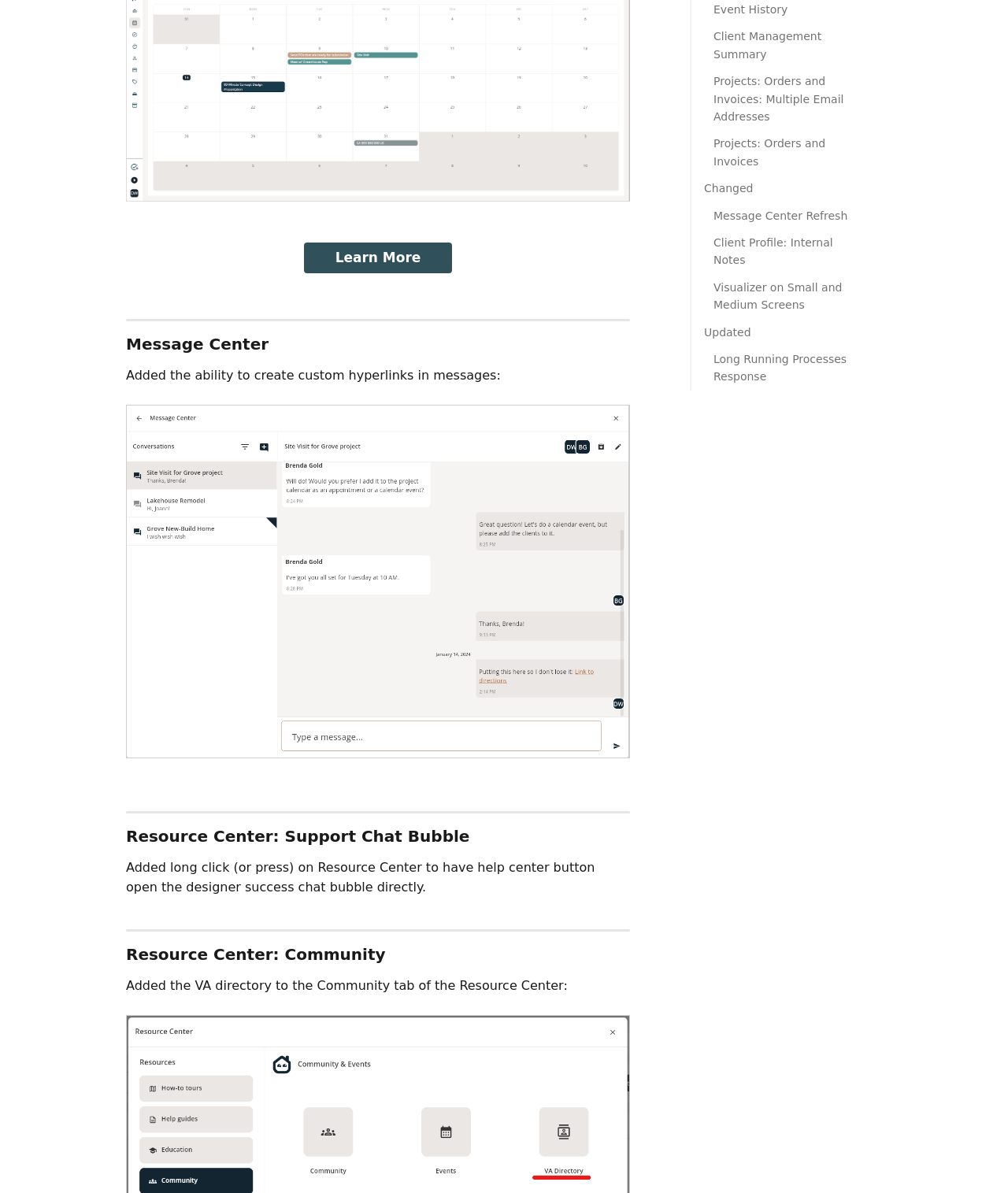Identify and provide the bounding box for the element described by: "Message Center Refresh".

[0.708, 0.173, 0.853, 0.188]